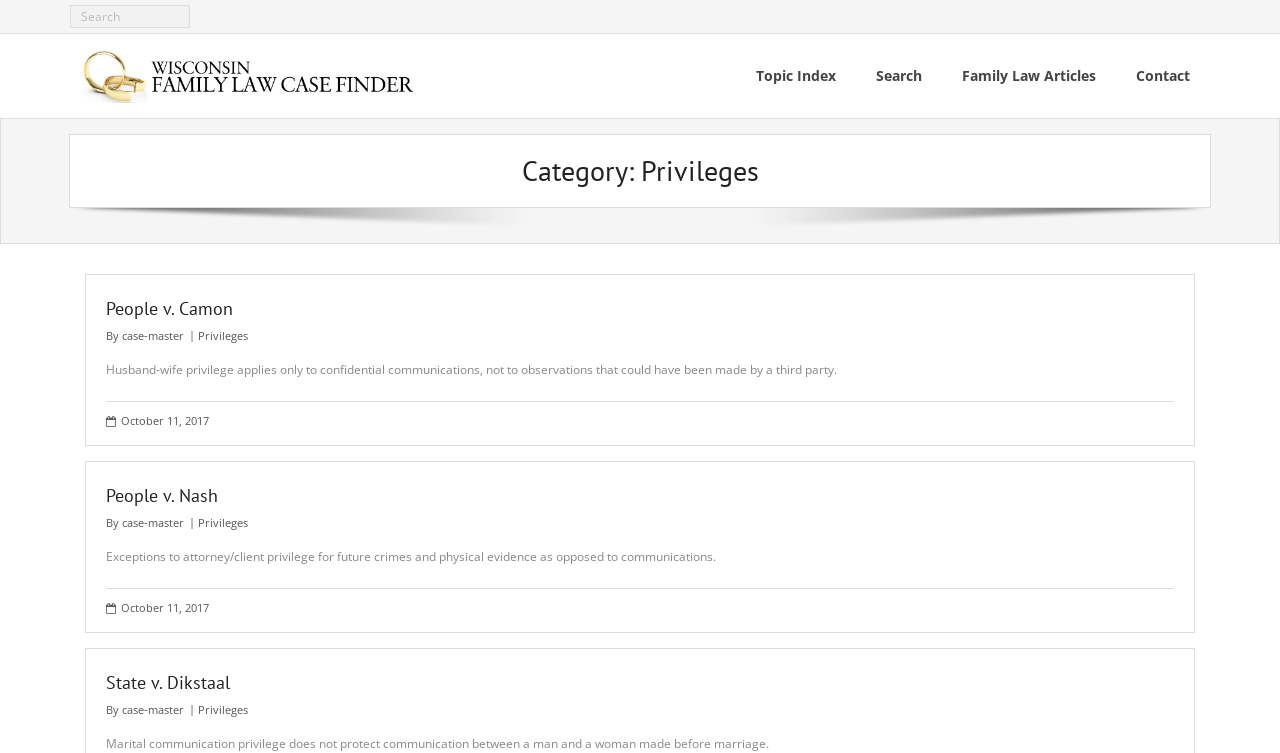What is the type of privilege mentioned in the third case?
Refer to the image and provide a concise answer in one word or phrase.

Marital communication privilege